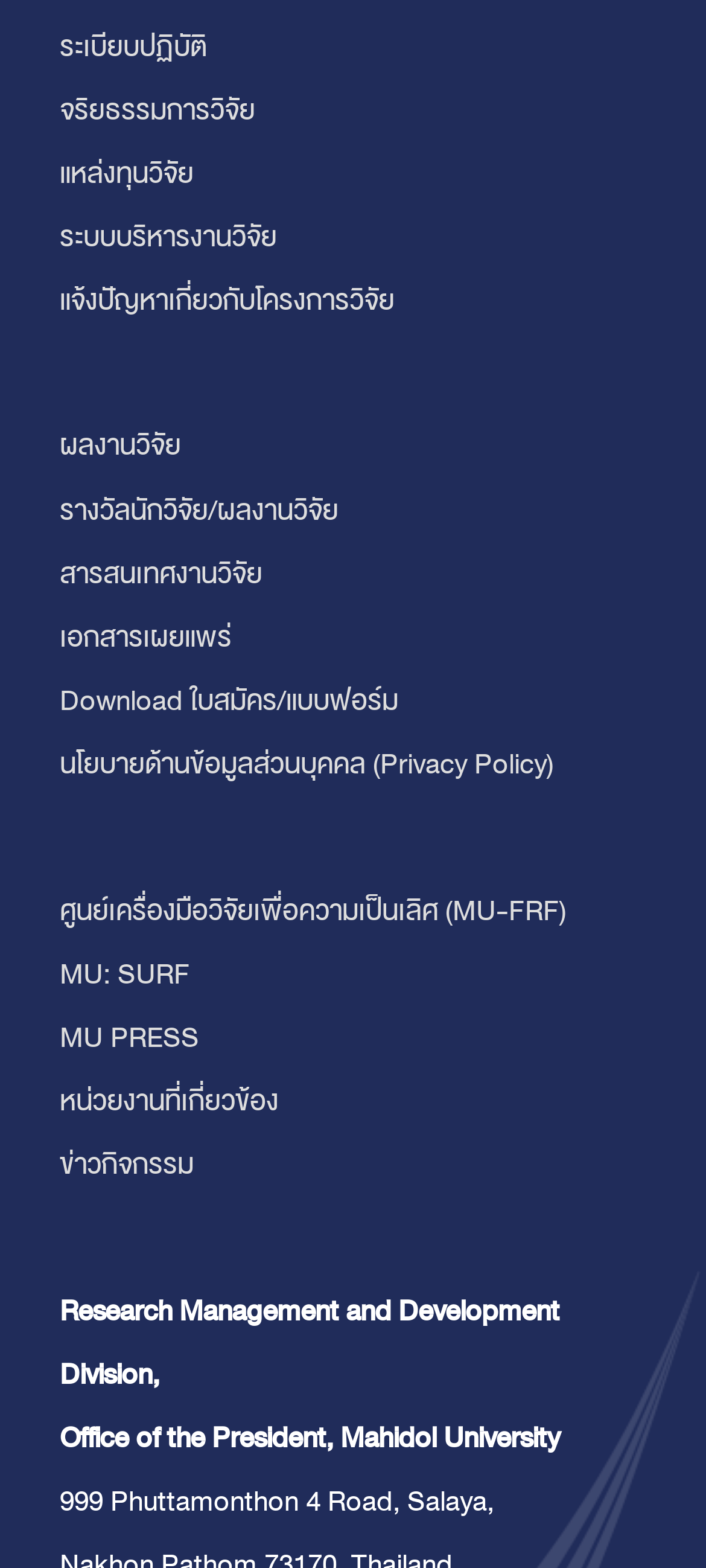Find the bounding box coordinates of the element you need to click on to perform this action: 'Go to ศูนย์เครื่องมือวิจัยเพื่อความเป็นเลิศ (MU-FRF)'. The coordinates should be represented by four float values between 0 and 1, in the format [left, top, right, bottom].

[0.085, 0.567, 0.803, 0.594]